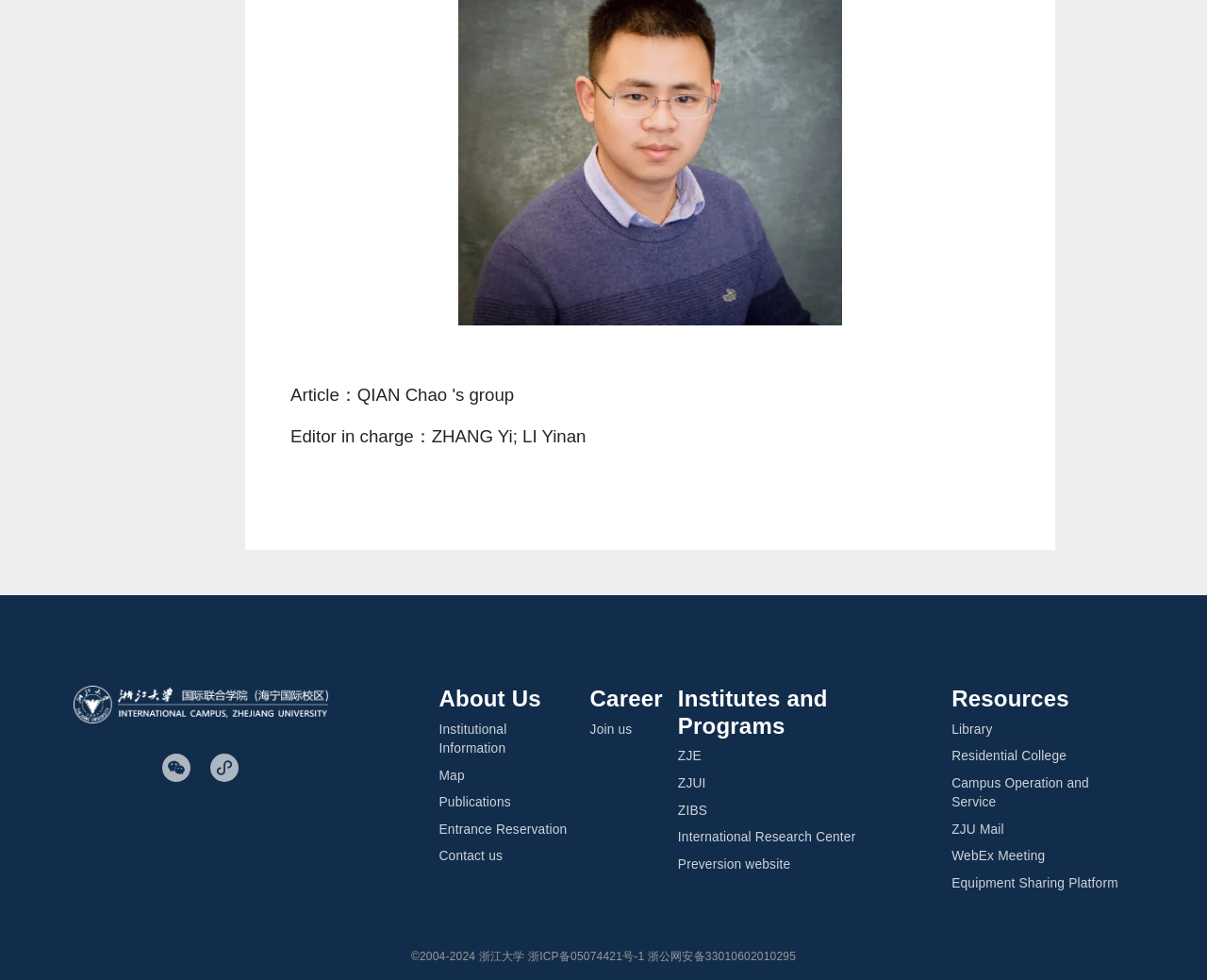What is the name of the institution?
Analyze the image and deliver a detailed answer to the question.

The answer can be found in the static text element with the text '©2004-2024 浙江大学 浙ICP备05074421号-1 浙公网安备33010602010295' located at [0.341, 0.969, 0.659, 0.982].